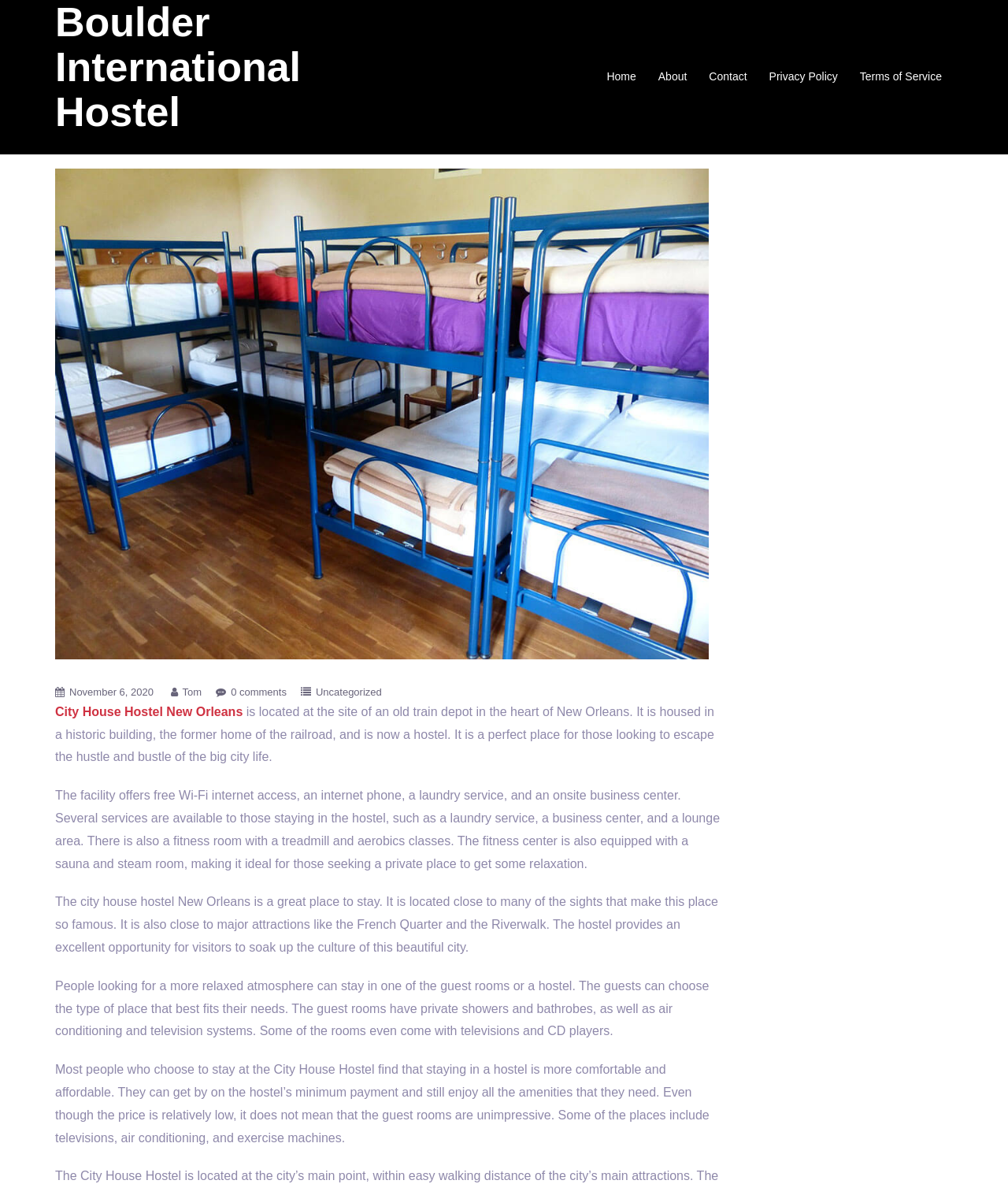Using the element description About, predict the bounding box coordinates for the UI element. Provide the coordinates in (top-left x, top-left y, bottom-right x, bottom-right y) format with values ranging from 0 to 1.

[0.653, 0.057, 0.682, 0.073]